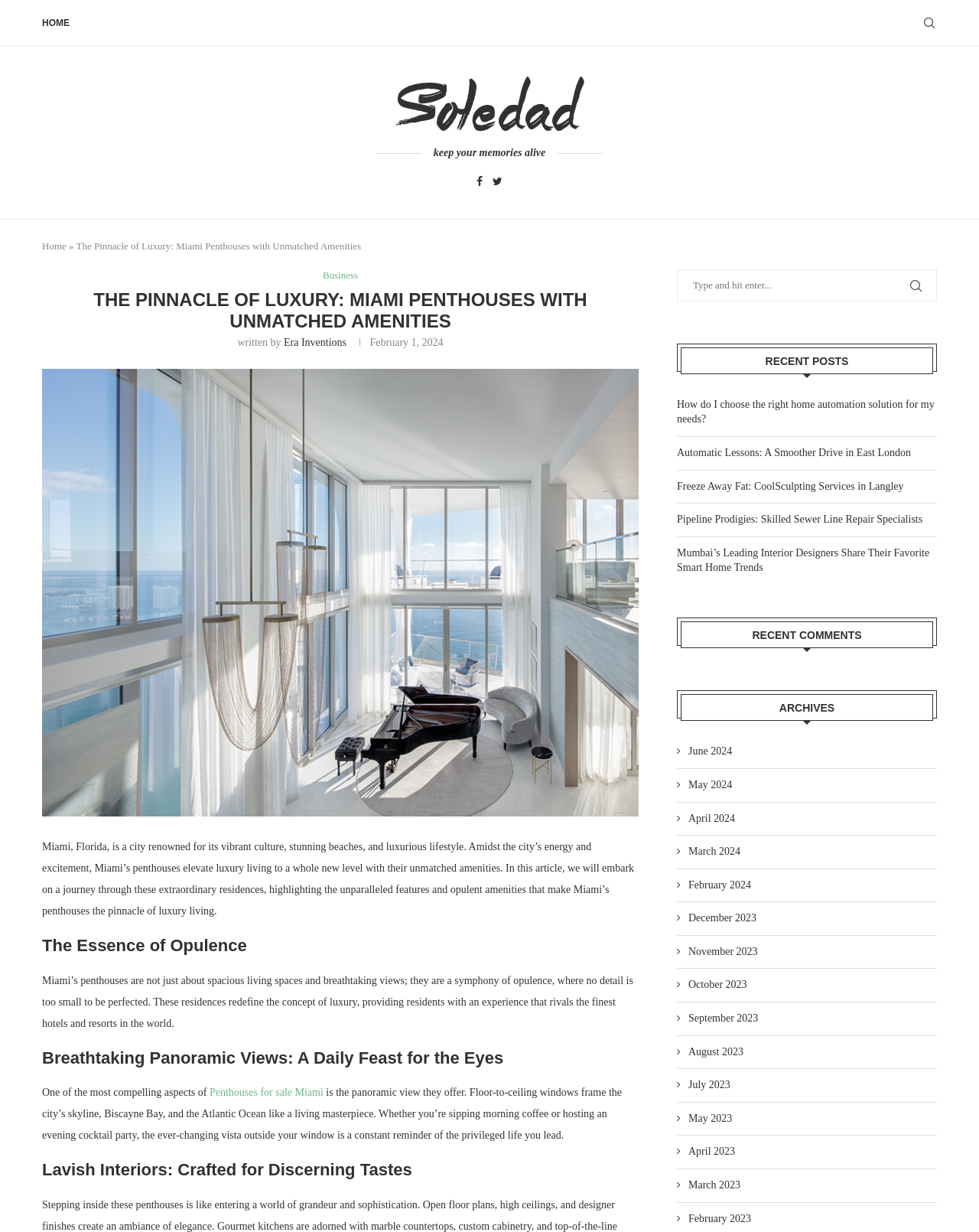Find and extract the text of the primary heading on the webpage.

THE PINNACLE OF LUXURY: MIAMI PENTHOUSES WITH UNMATCHED AMENITIES